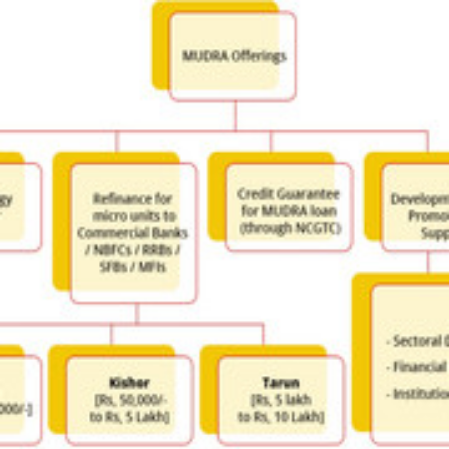Please give a one-word or short phrase response to the following question: 
What is the loan amount range for the 'Tarun' MUDRA loan?

₹5 lakh to ₹10 lakh